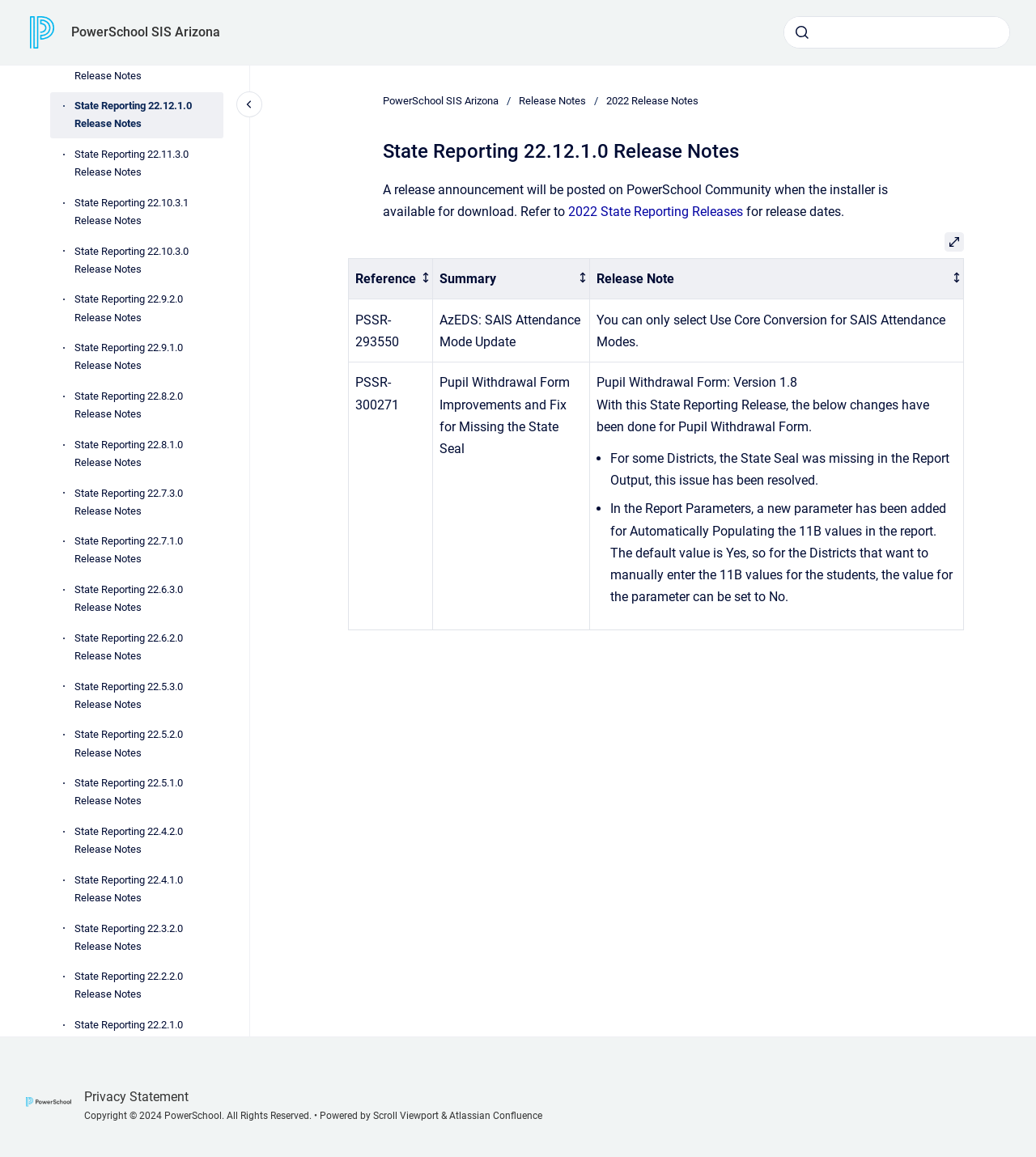Offer an extensive depiction of the webpage and its key elements.

This webpage is about the release notes for State Reporting 22.12.1.0. At the top, there is a navigation menu with a link to "PowerSchool SIS Arizona" and a search bar. Below the navigation menu, there is a main content area with a breadcrumb navigation that shows the current page's location as "PowerSchool SIS Arizona > Release Notes > 2022 Release Notes > State Reporting 22.12.1.0 Release Notes".

The main content area has a header that displays the title "State Reporting 22.12.1.0 Release Notes". Below the header, there is a paragraph of text that announces the release of the installer and provides a link to "2022 State Reporting Releases" for release dates.

The main content area also features a table with three columns: "Reference", "Summary", and "Release Note". The table has two rows, each containing information about a specific release note. The first row has a reference number "PSSR-293550", a summary "AzEDS: SAIS Attendance Mode Update", and a release note that explains the update. The second row has a reference number "PSSR-300271", a summary "Pupil Withdrawal Form Improvements and Fix for Missing the State Seal", and a release note that provides detailed information about the improvements and fix.

At the bottom of the page, there is a footer area with links to "Privacy Statement", "Copyright", and "Powered by" information. There is also a link to "Atlassian Confluence" and a "Scroll Viewport" link.